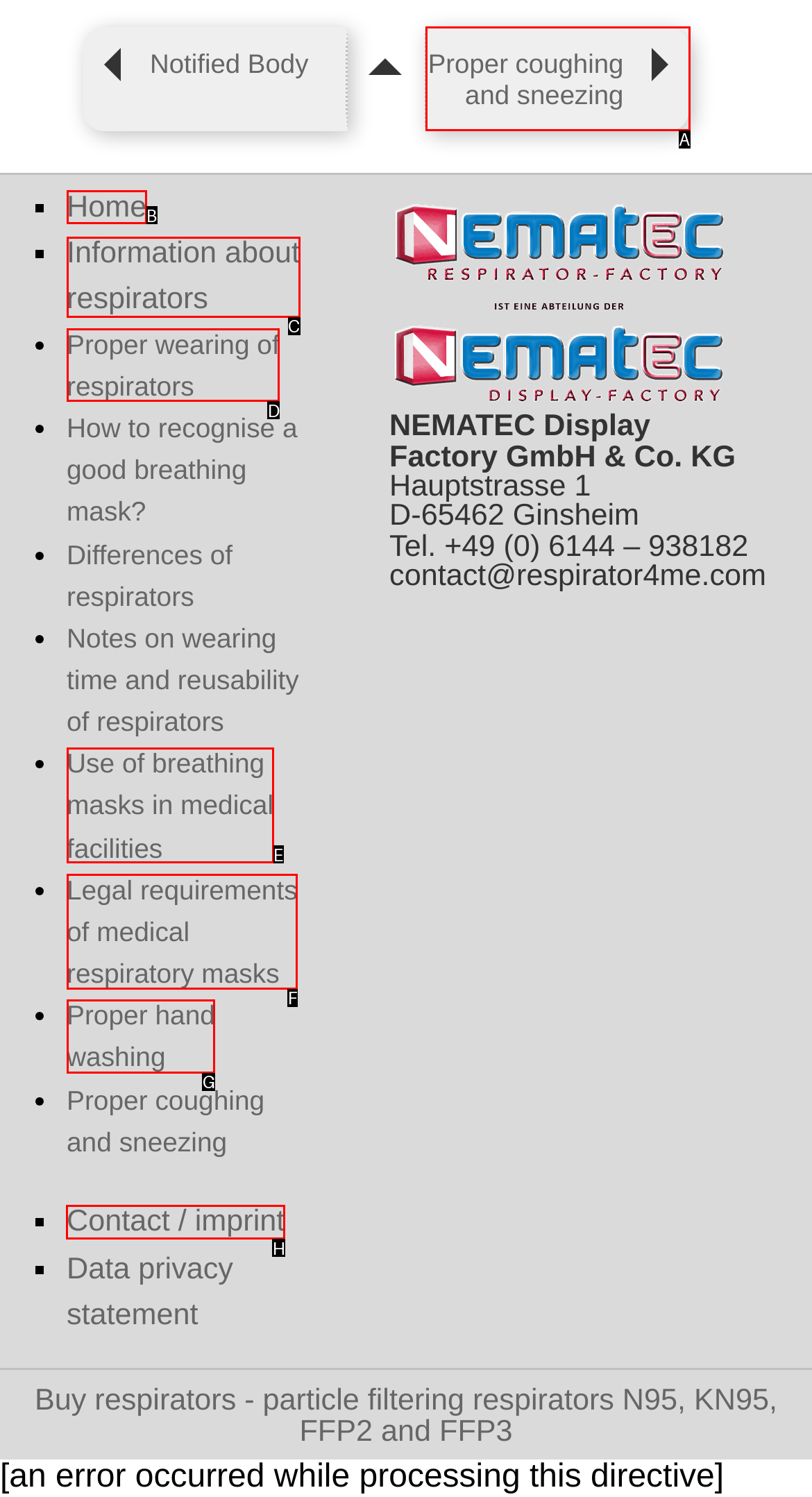Choose the letter that corresponds to the correct button to accomplish the task: Click on 'Contact / imprint'
Reply with the letter of the correct selection only.

H